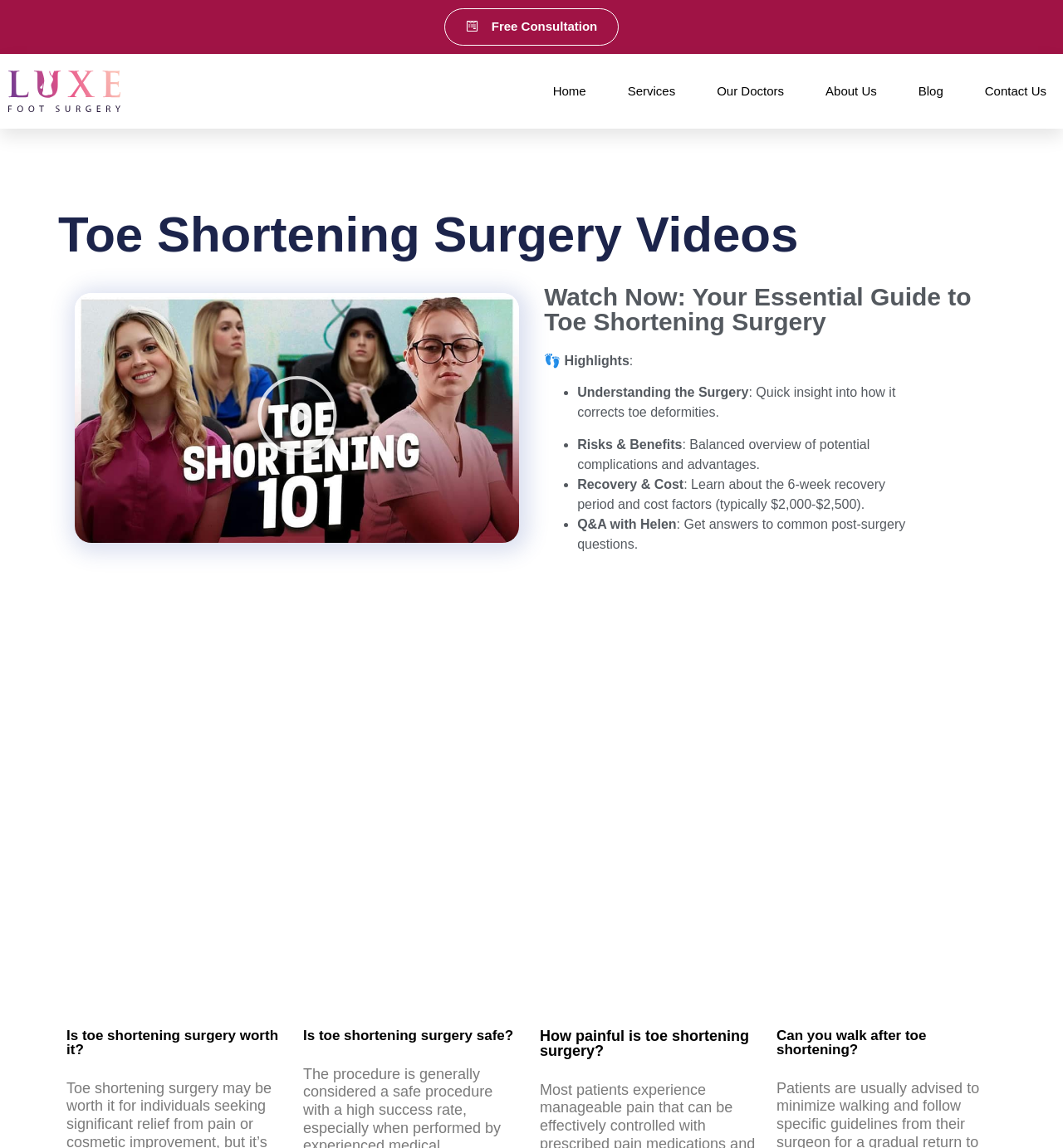How many weeks is the recovery period for toe shortening surgery?
Provide a comprehensive and detailed answer to the question.

According to the text, the recovery period for toe shortening surgery is 6 weeks, which is mentioned in the section 'Recovery & Cost'.